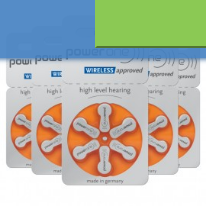What is the country of origin emphasized in the packaging?
Please provide a single word or phrase as your answer based on the image.

Germany